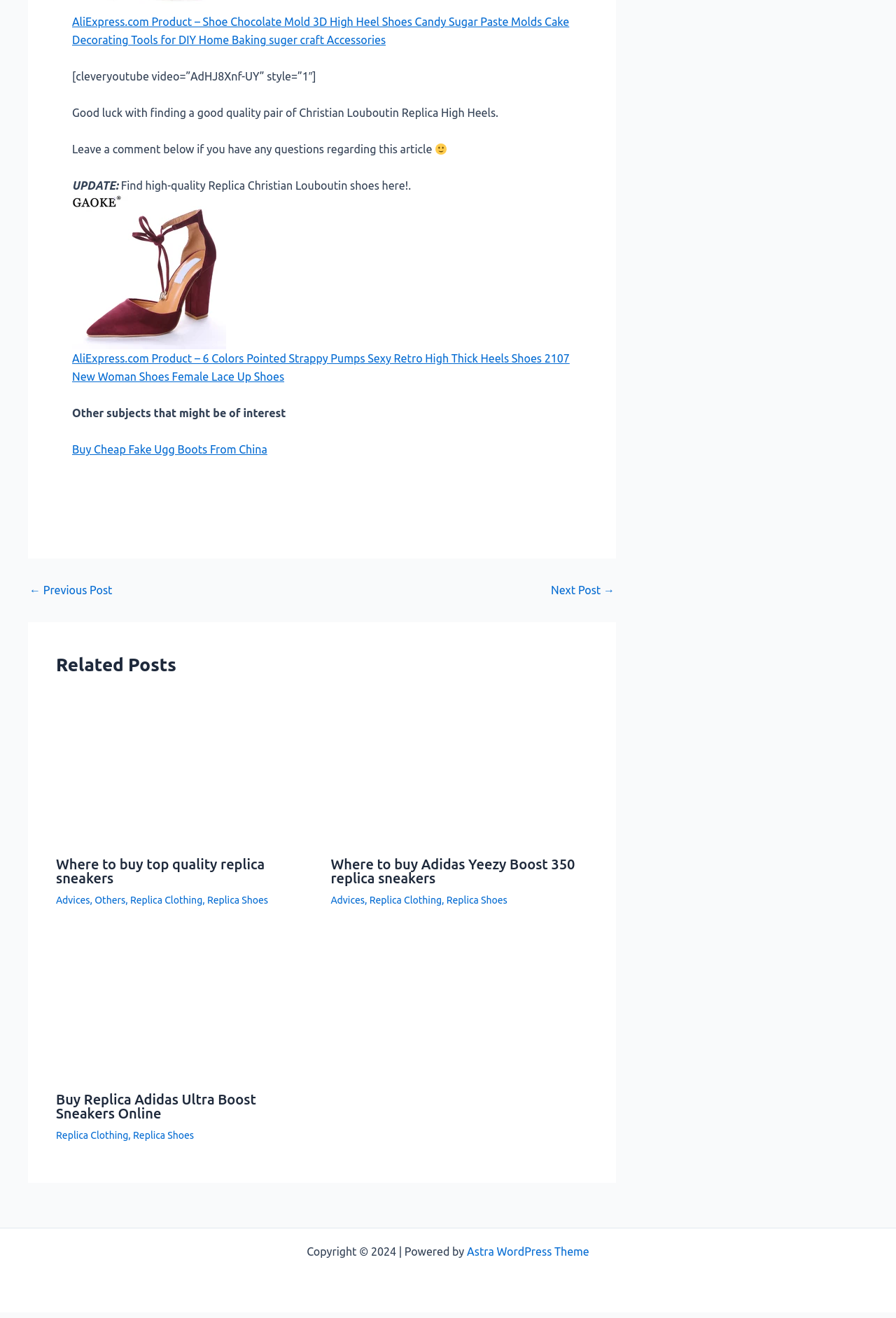Pinpoint the bounding box coordinates of the area that should be clicked to complete the following instruction: "Visit the website powered by Astra WordPress Theme". The coordinates must be given as four float numbers between 0 and 1, i.e., [left, top, right, bottom].

[0.521, 0.945, 0.658, 0.954]